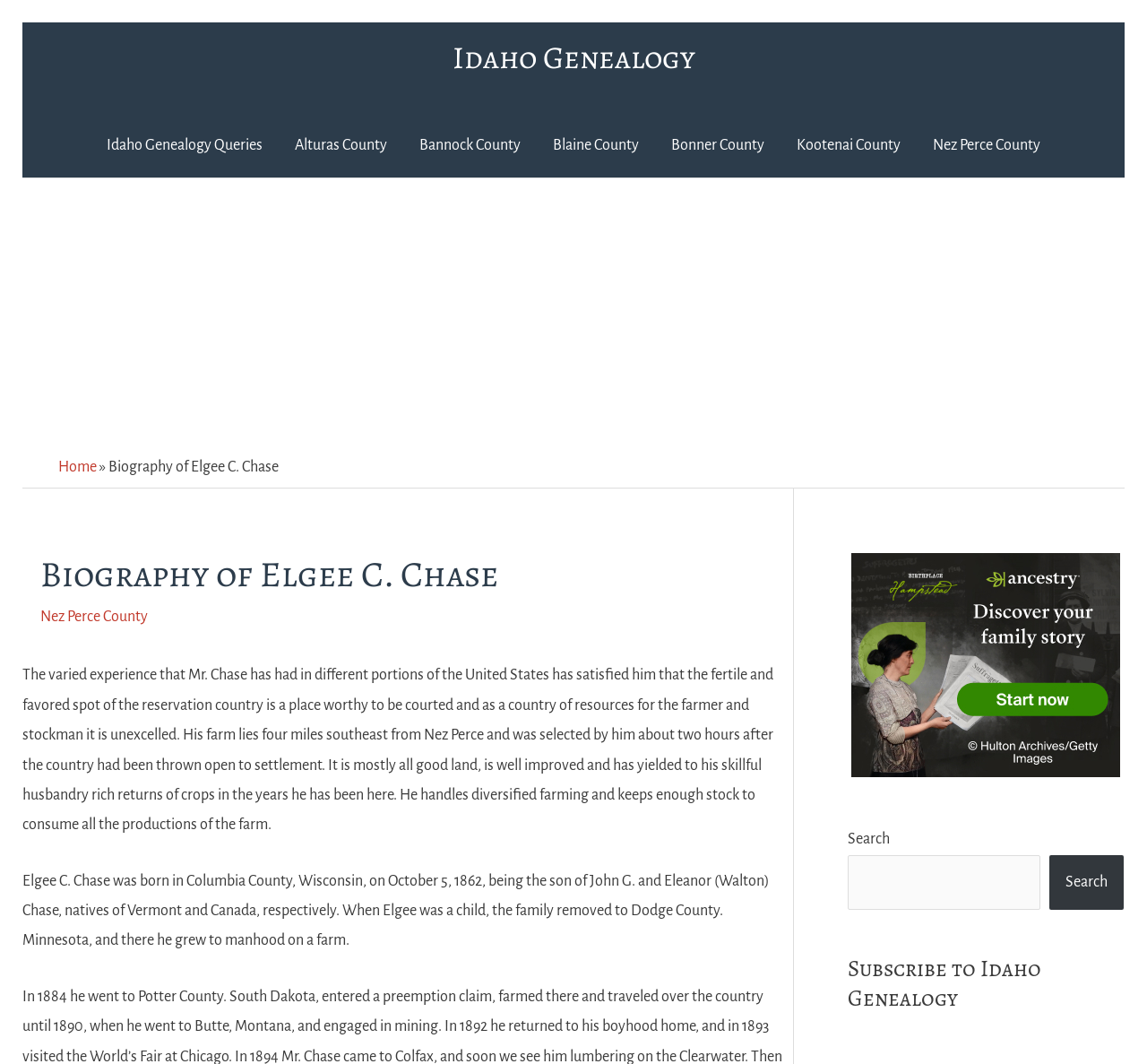Offer a comprehensive description of the webpage’s content and structure.

This webpage is a biography of Elgee C. Chase, with a focus on his life and experiences in Idaho. At the top left of the page, there is a link to "Skip to content" and a link to "Idaho Genealogy" on the top right. Below these links, there is a navigation menu with links to various counties in Idaho, including Idaho Genealogy Queries, Alturas County, Bannock County, and more.

On the left side of the page, there is an advertisement iframe. Above the main content, there is a breadcrumbs navigation menu with links to "Home" and "Biography of Elgee C. Chase". The main content is divided into sections, with a heading "Biography of Elgee C. Chase" at the top. Below this heading, there is a link to "Nez Perce County", which is likely related to the biography.

The biography itself is divided into two paragraphs. The first paragraph describes Mr. Chase's experiences in different parts of the United States and his decision to settle in the reservation country. The second paragraph provides more details about his life, including his birthplace, childhood, and farming experiences.

On the right side of the page, there are three complementary sections. The first section contains a link to "Ancestry US" with an accompanying image. The second section has a search box with a "Search" button. The third section has a heading "Subscribe to Idaho Genealogy".